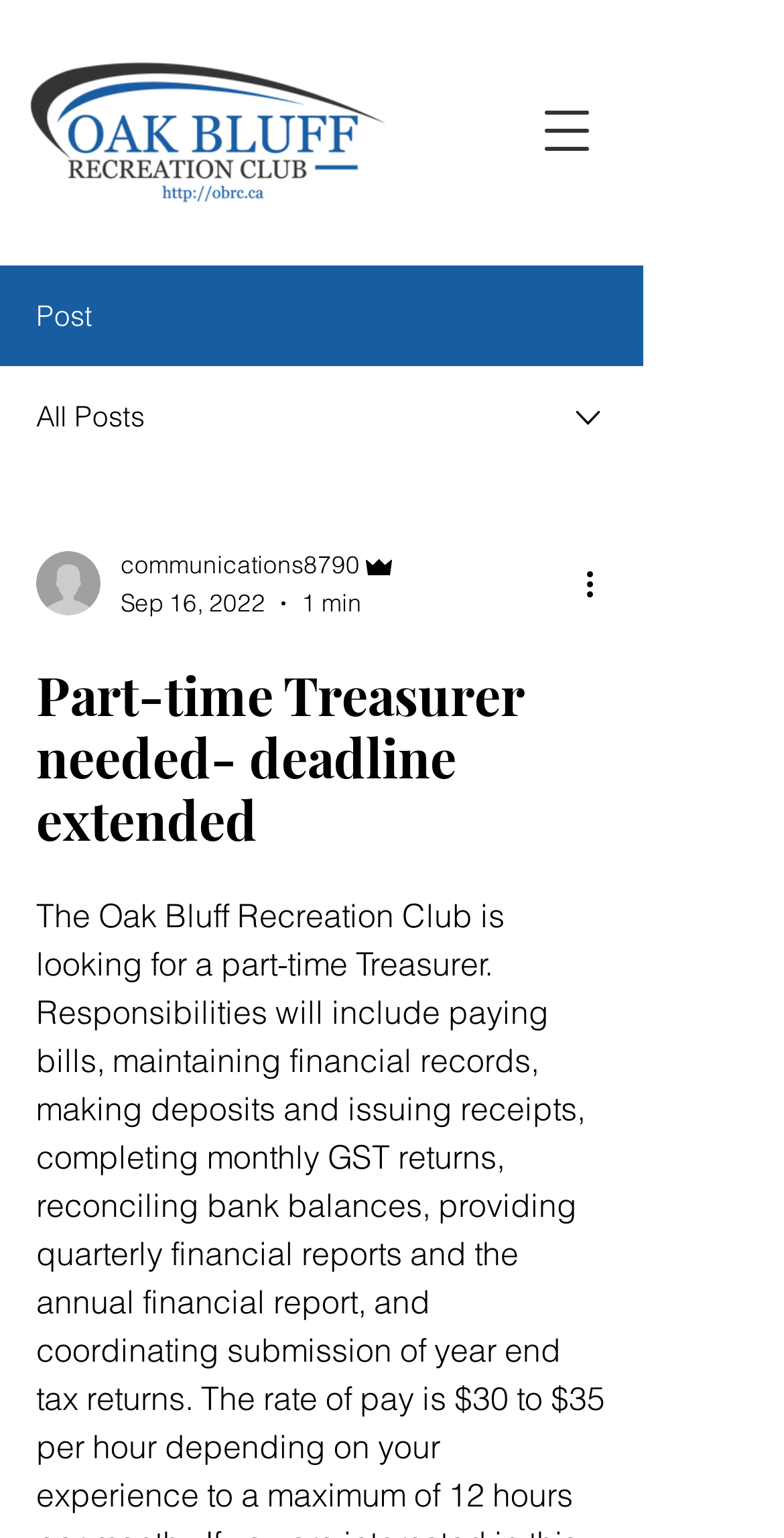How much time did it take to read the post?
Please answer the question with as much detail as possible using the screenshot.

I found the time it takes to read the post by looking at the generic text '1 min' which is likely the estimated time to read the post.